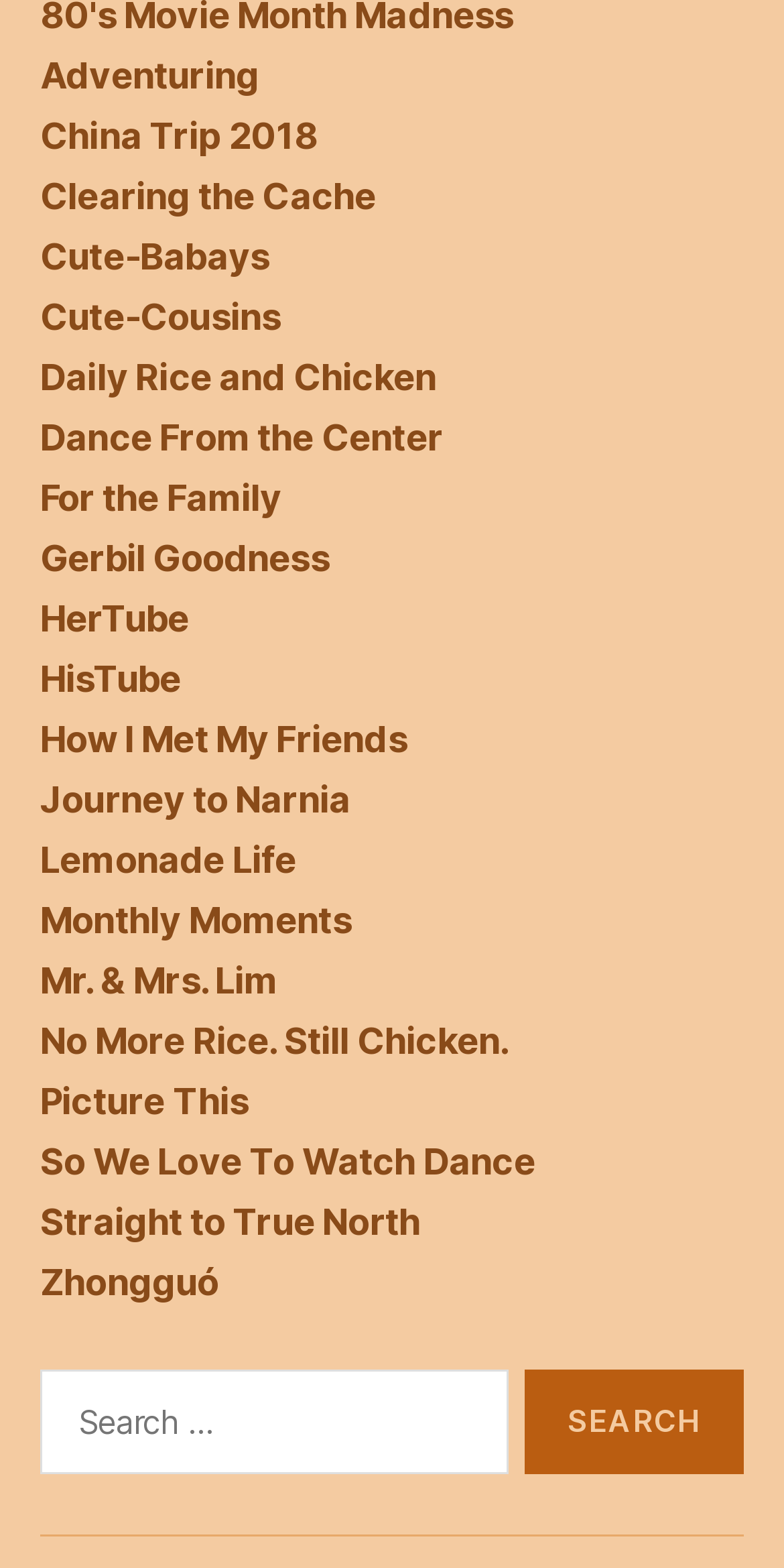Please find and report the bounding box coordinates of the element to click in order to perform the following action: "Search for something". The coordinates should be expressed as four float numbers between 0 and 1, in the format [left, top, right, bottom].

[0.031, 0.873, 0.949, 0.95]